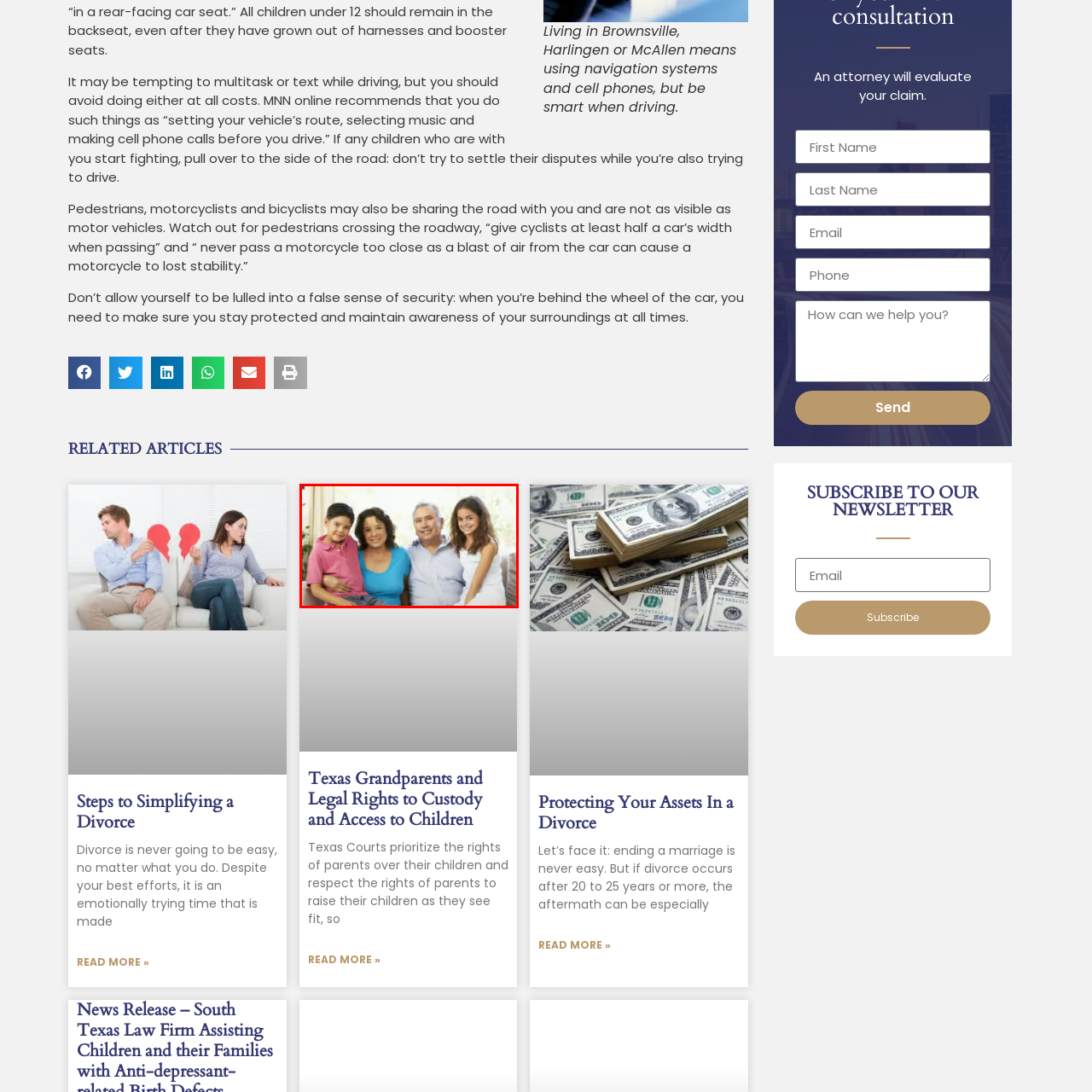Check the image marked by the red frame and reply to the question using one word or phrase:
What type of light is filtering through the windows?

Soft natural light